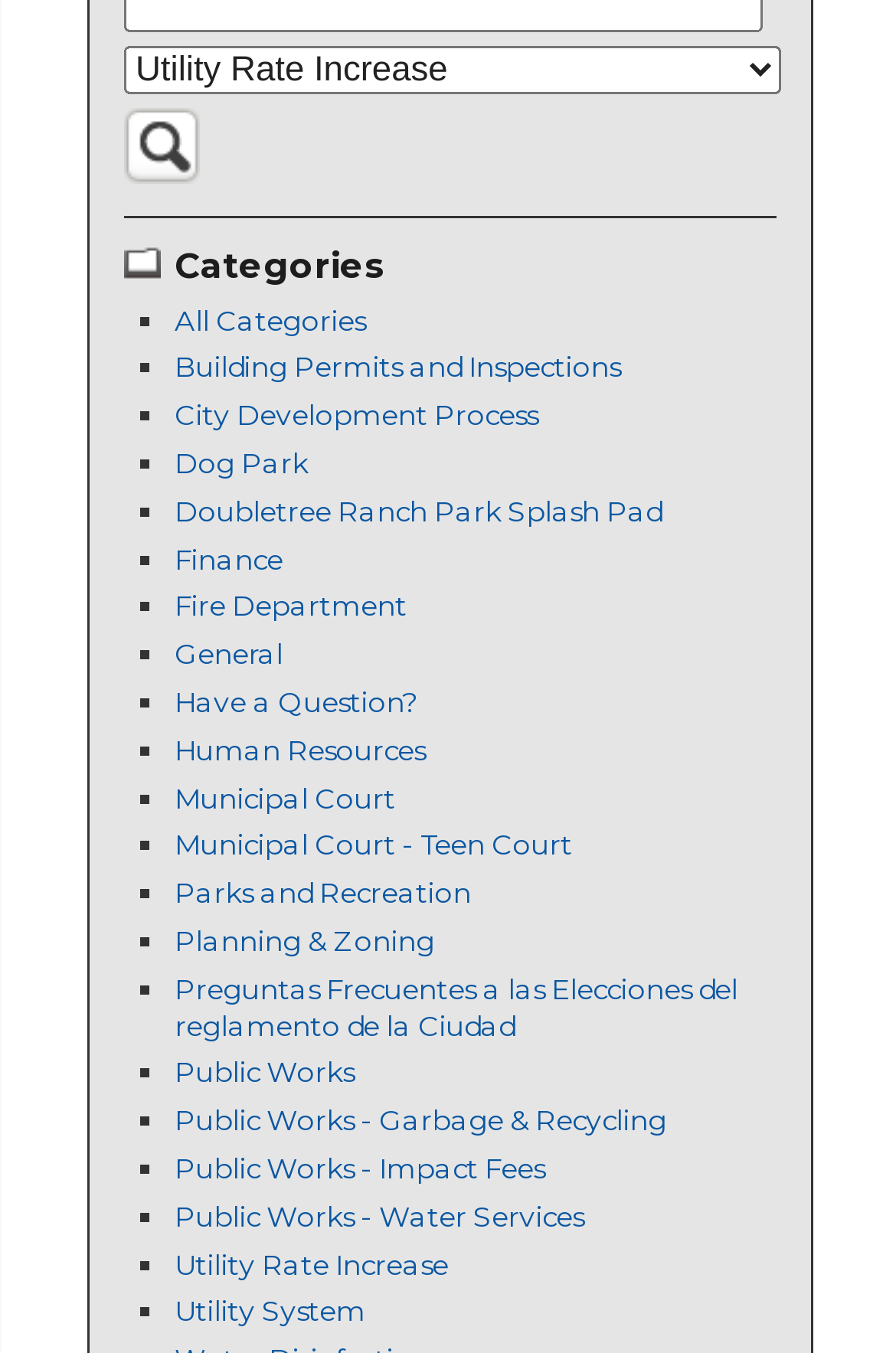Please find the bounding box coordinates of the section that needs to be clicked to achieve this instruction: "Select a category from the dropdown".

[0.138, 0.033, 0.872, 0.069]